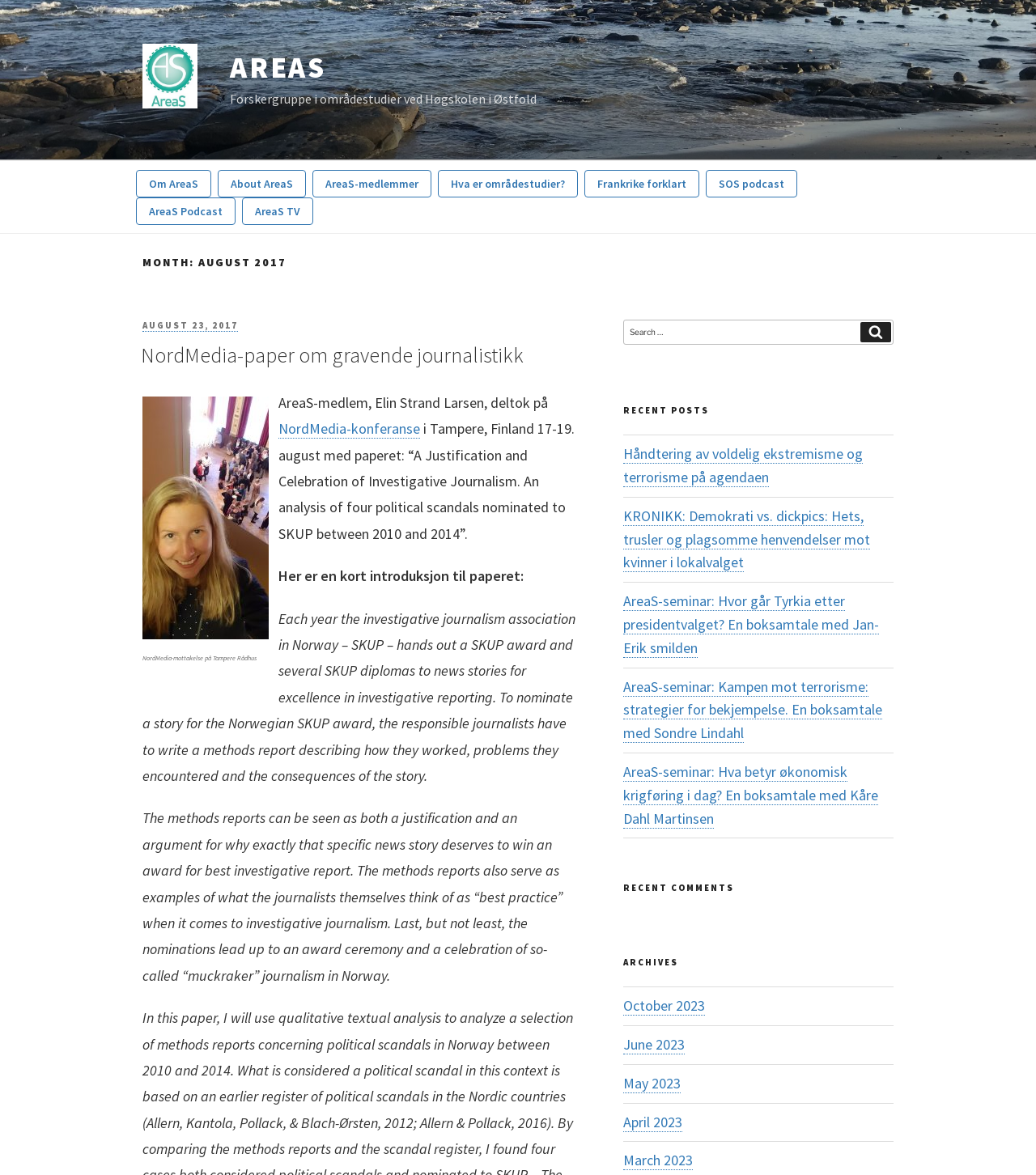What is the topic of the NordMedia paper?
Using the screenshot, give a one-word or short phrase answer.

Investigative Journalism